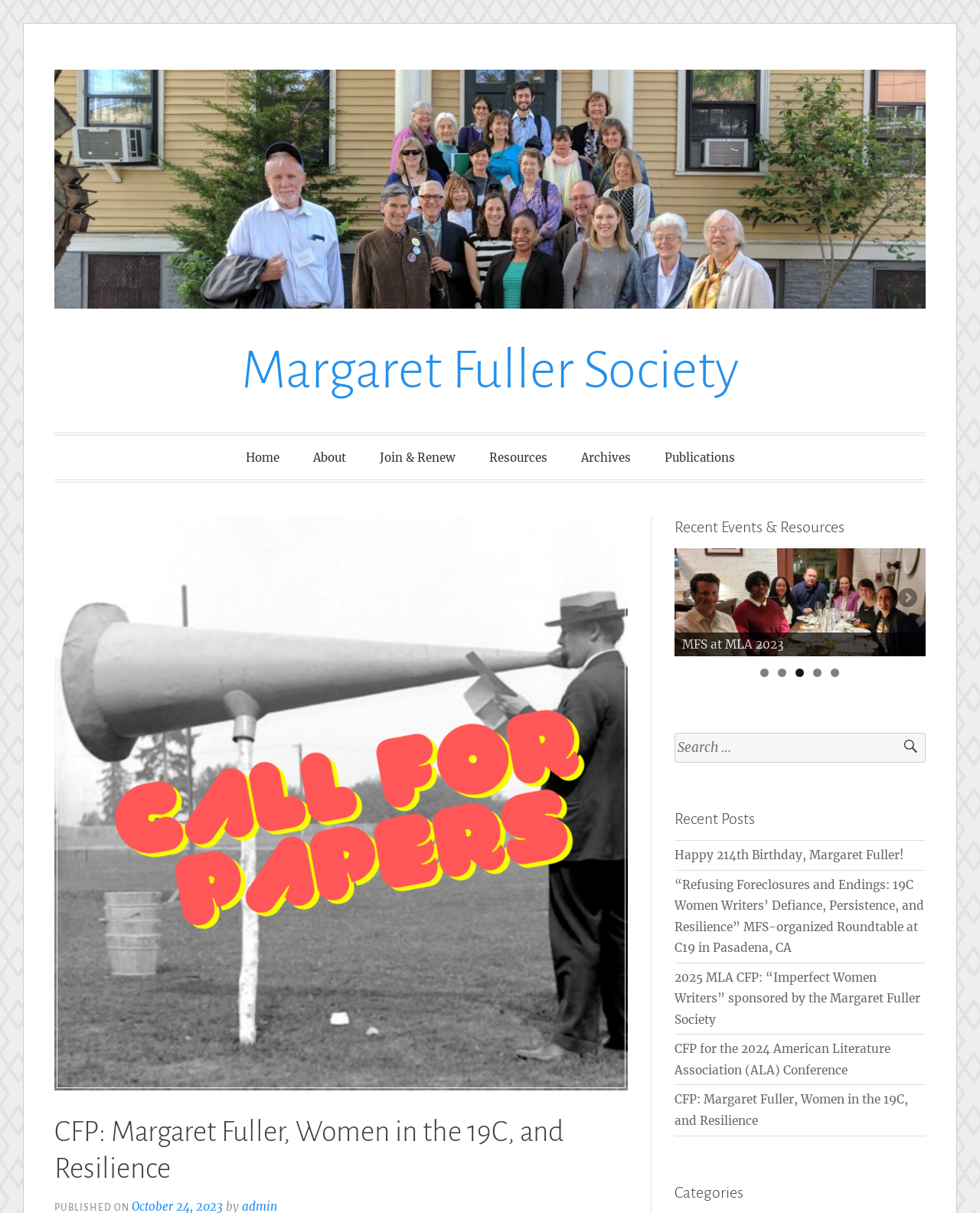Indicate the bounding box coordinates of the clickable region to achieve the following instruction: "Search for something."

[0.688, 0.604, 0.945, 0.629]